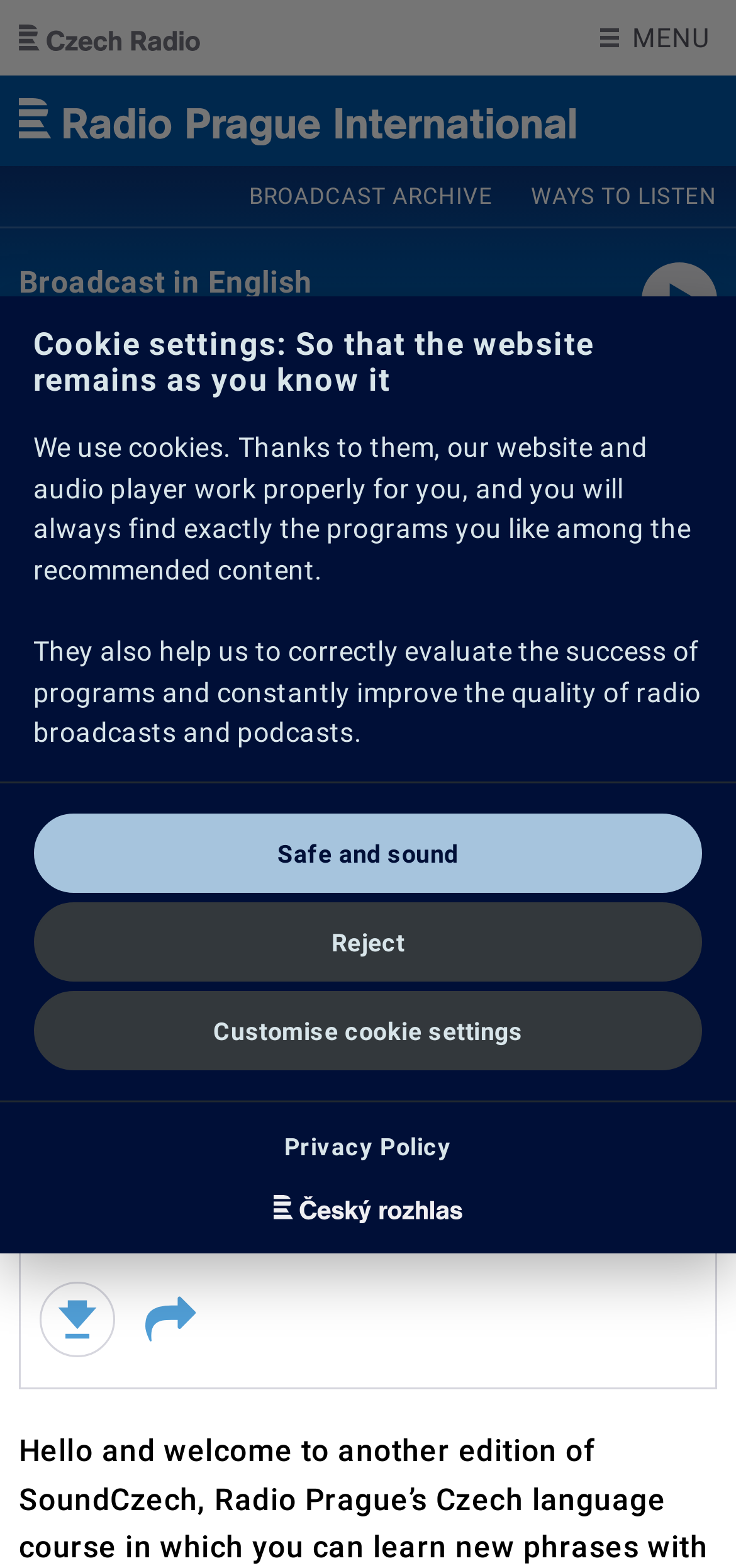Please determine the bounding box coordinates for the element that should be clicked to follow these instructions: "Download the audio".

[0.054, 0.818, 0.156, 0.866]